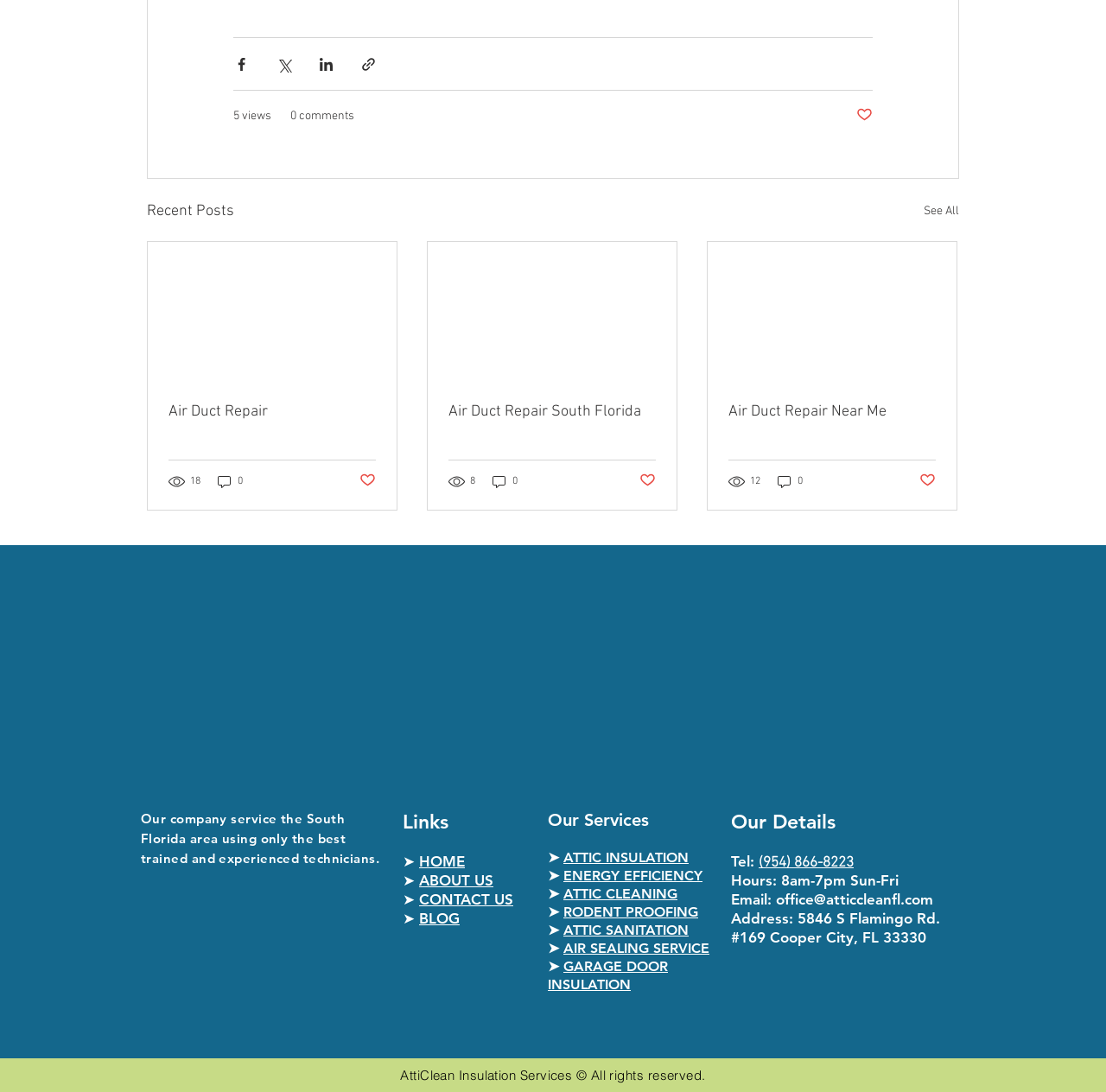Using the details from the image, please elaborate on the following question: What is the phone number of the company?

The phone number of the company is mentioned in the link '(954) 866-8223' which is preceded by the static text 'Tel:'